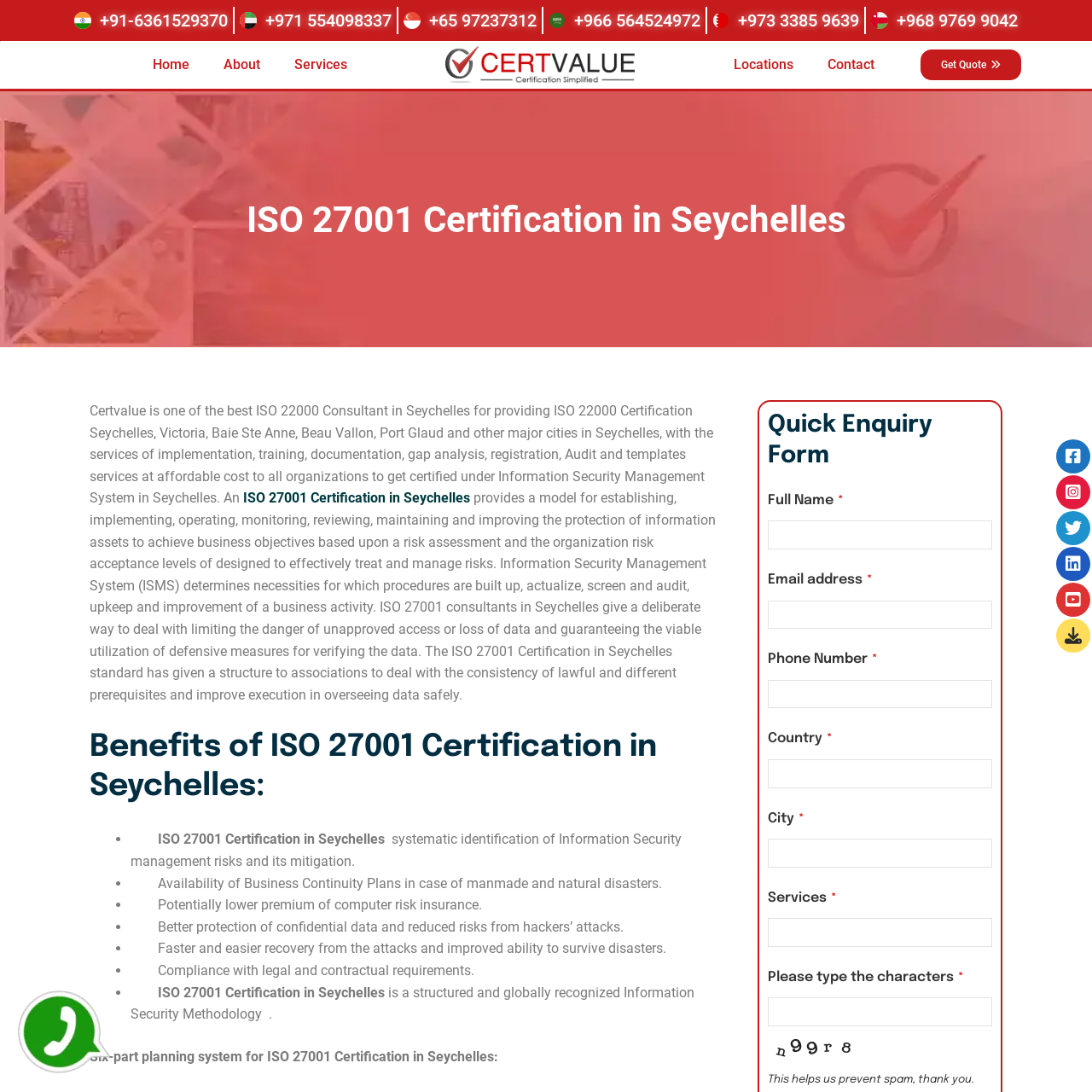What is the company's phone number in Seychelles?
Please analyze the image and answer the question with as much detail as possible.

The phone number can be found on the top of the webpage, next to the image icon, which is +248 6361529370.